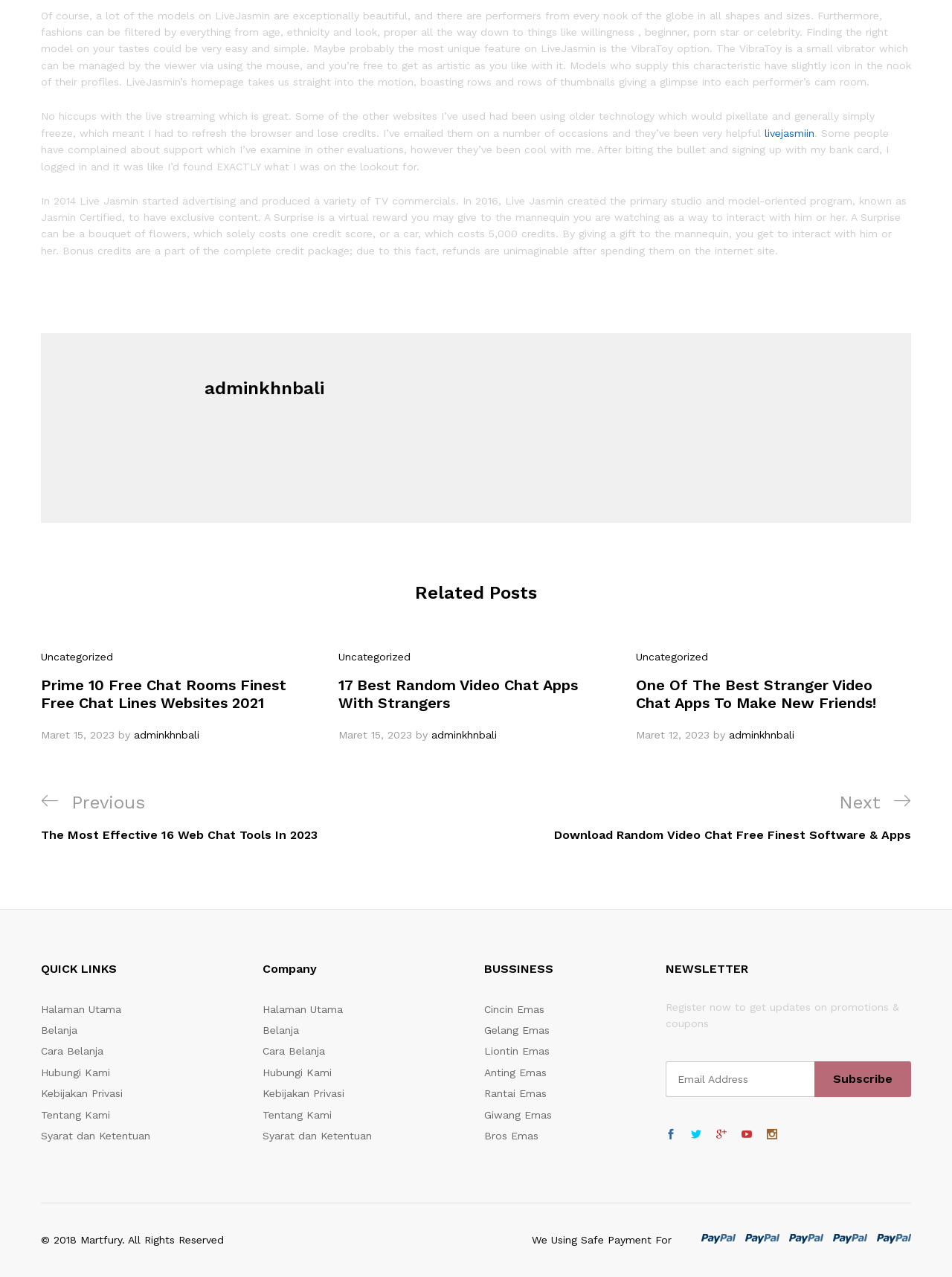What is the name of the author of the related posts?
Look at the image and provide a short answer using one word or a phrase.

adminkhnbali